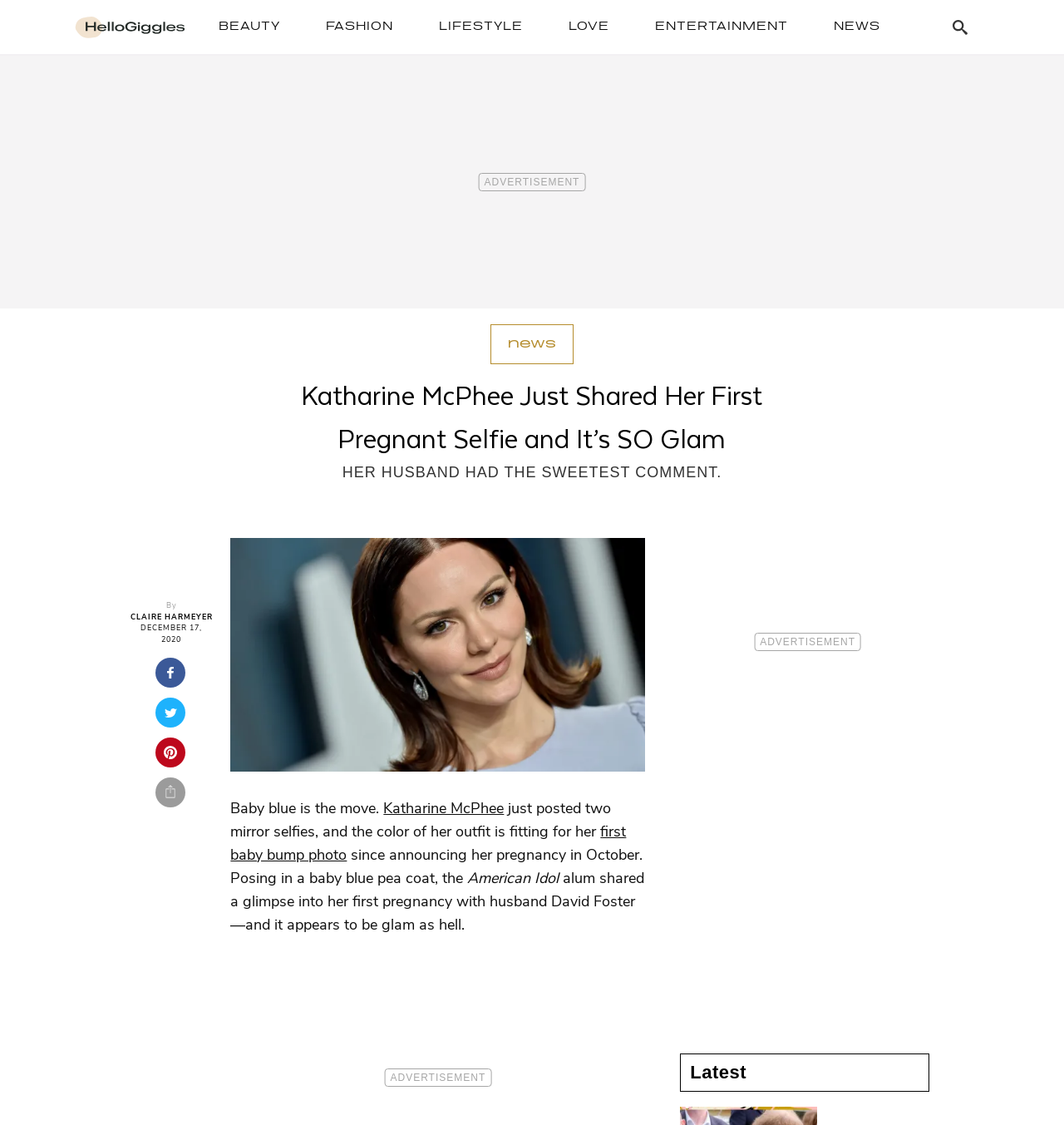Could you find the bounding box coordinates of the clickable area to complete this instruction: "View the 'ENTERTAINMENT' section"?

[0.604, 0.009, 0.752, 0.039]